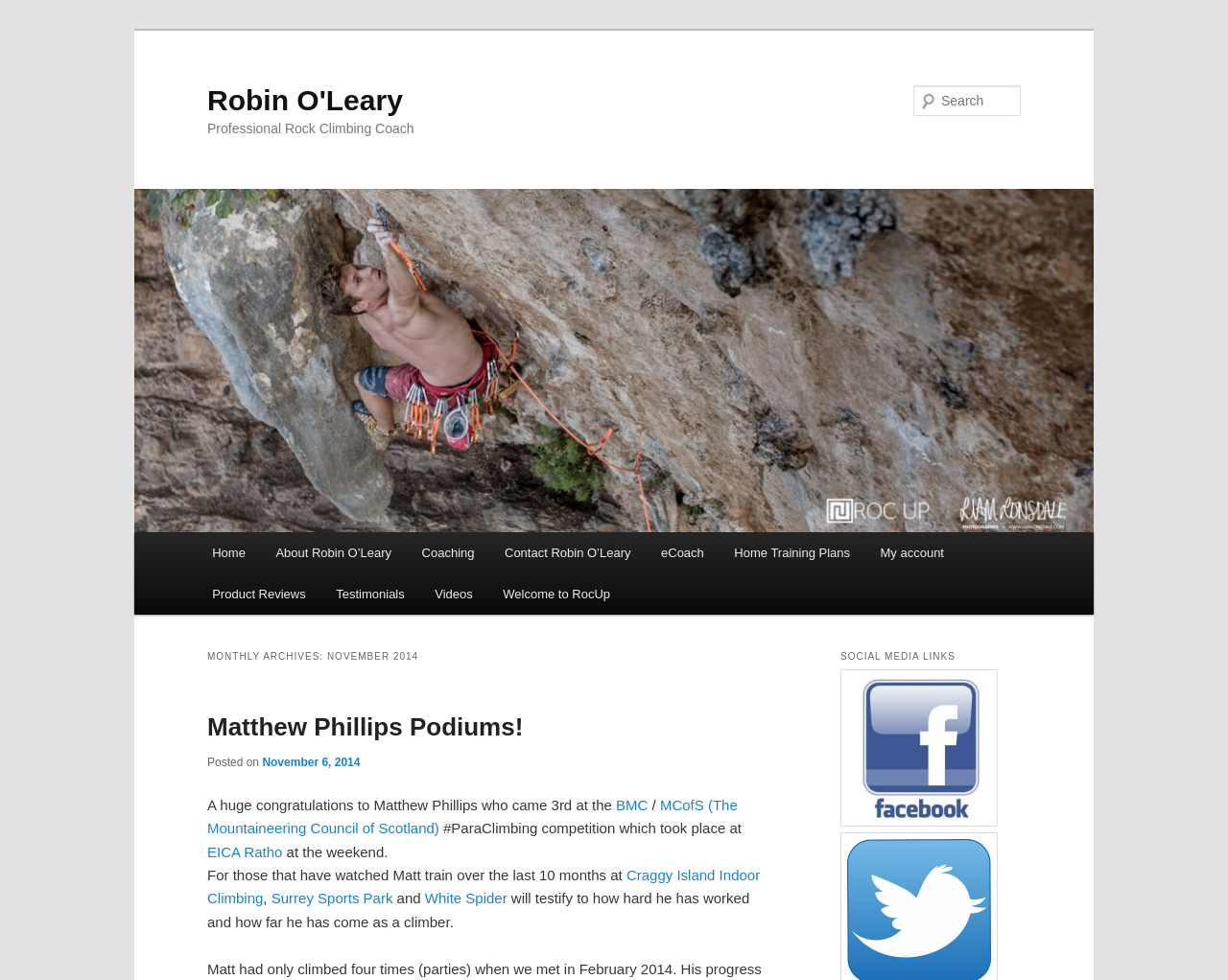Give an extensive and precise description of the webpage.

The webpage is about Robin O'Leary, a professional rock climbing coach. At the top, there are two "Skip to" links, followed by a heading with Robin O'Leary's name and a link to his profile. Below this, there is a heading that describes his profession. 

To the right of the profile heading, there is a large image of Robin O'Leary. Above the image, there is a search bar with a "Search" label and a text box. 

Below the image, there is a main menu with links to various pages, including "Home", "About Robin O'Leary", "Coaching", and others. 

The main content of the page is a blog post titled "Matthew Phillips Podiums!" with a heading that indicates it was posted on November 6, 2014. The post congratulates Matthew Phillips on his third-place finish at the BMC/MCofS ParaClimbing competition. The text describes the competition and Matthew's training at various locations, including Craggy Island Indoor Climbing, Surrey Sports Park, and White Spider. 

To the right of the blog post, there is a section titled "SOCIAL MEDIA LINKS" with a link to Facebook, represented by a Facebook logo image.